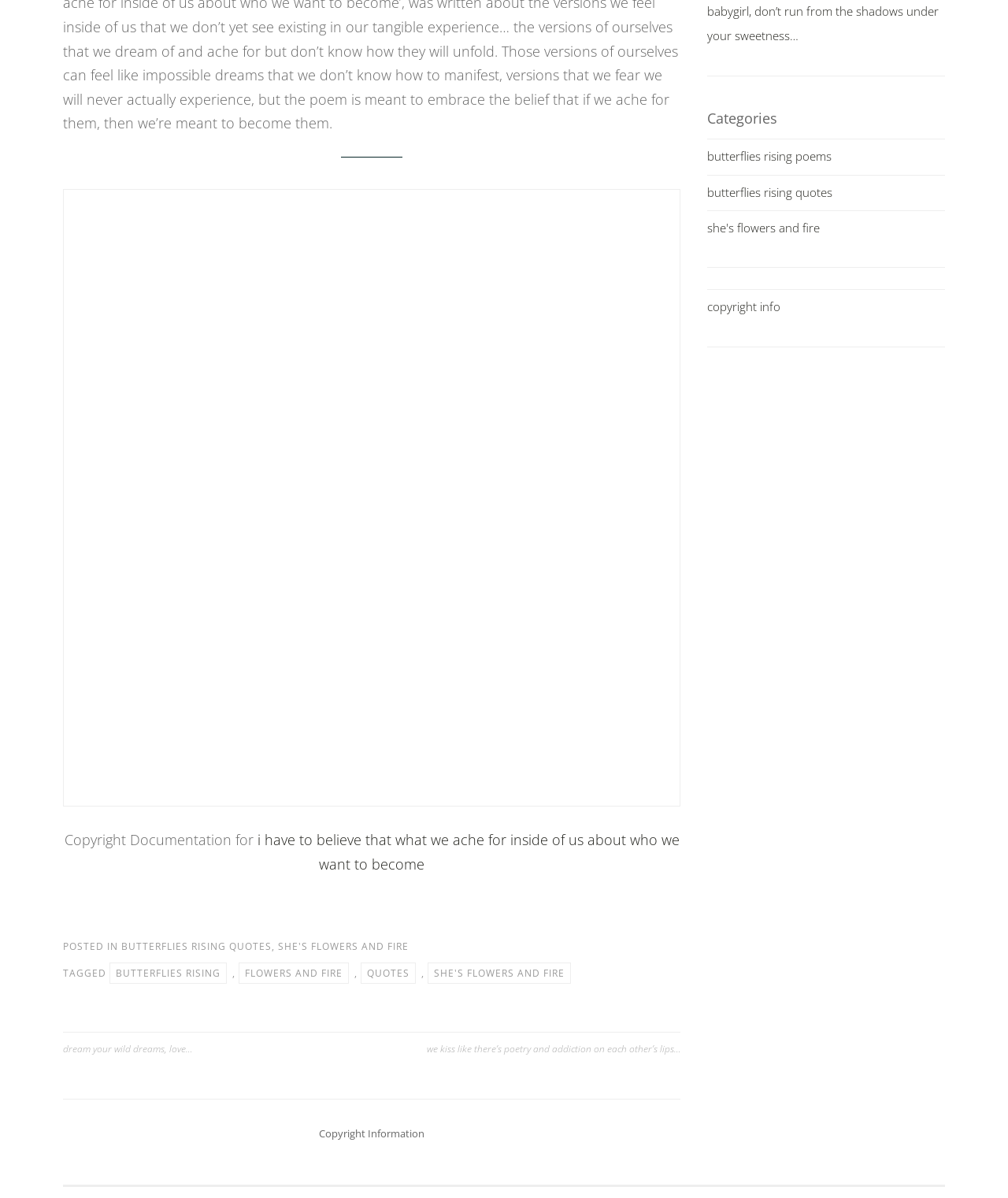From the image, can you give a detailed response to the question below:
What is the purpose of the link 'Copyright Information'?

The link 'Copyright Information' is likely to provide information about the copyright of the content on the webpage, such as the terms of use and ownership.